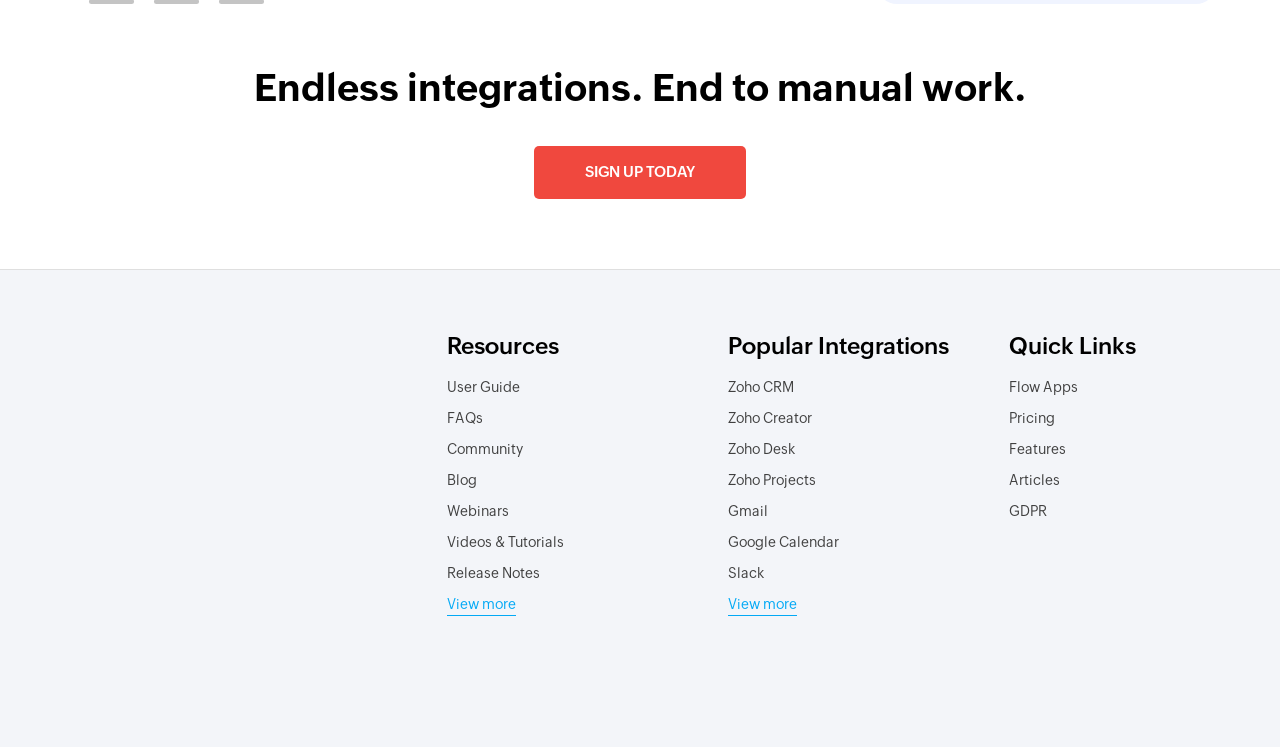Provide a brief response to the question using a single word or phrase: 
What is the link below 'Flow Webinars'?

SIGN UP TODAY